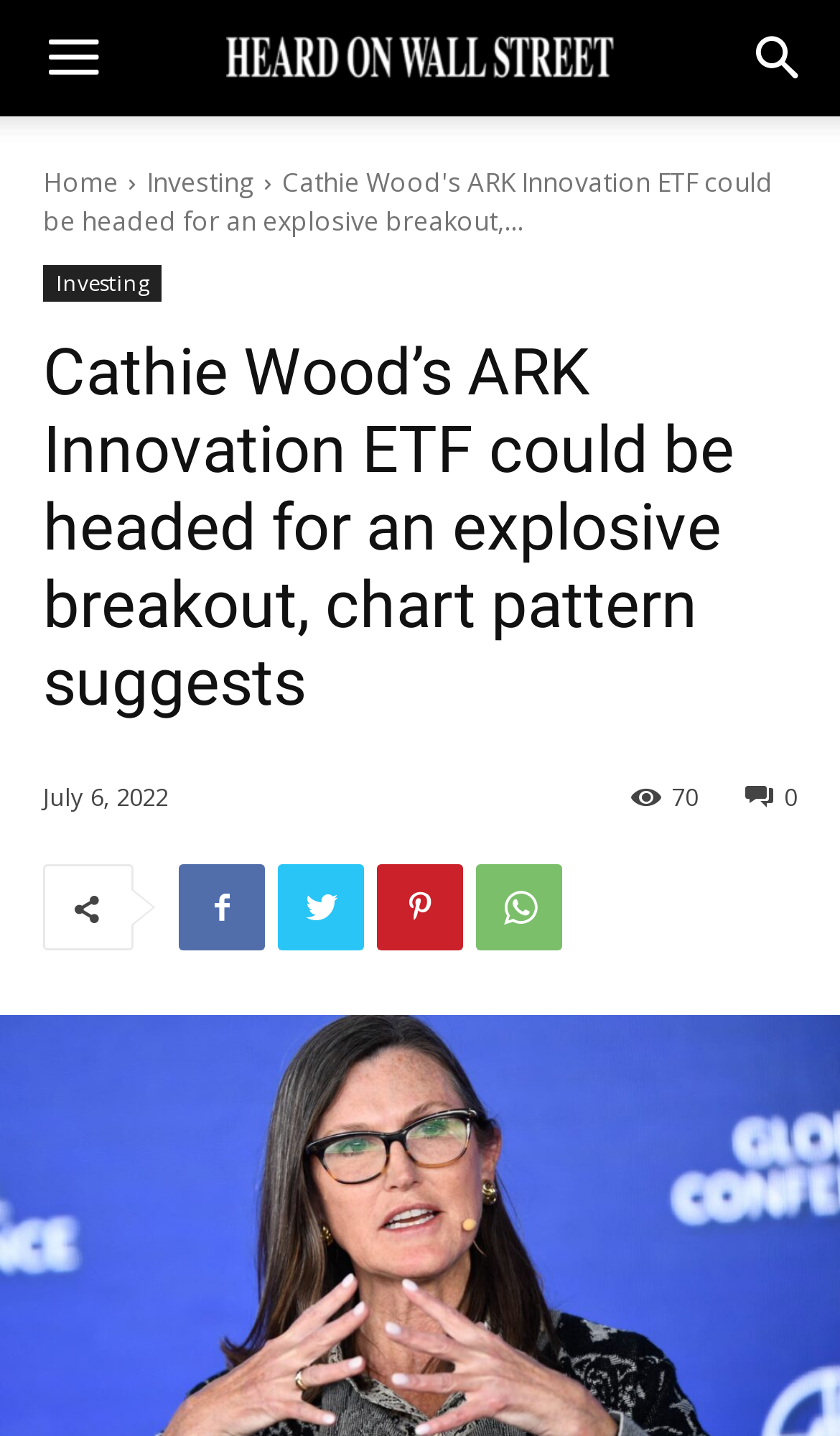What is the number of views?
Examine the image closely and answer the question with as much detail as possible.

I found the number of views by looking at the static text element, which is located next to the time element and has a bounding box of [0.8, 0.543, 0.831, 0.566]. The text within this element is '70', indicating the number of views.